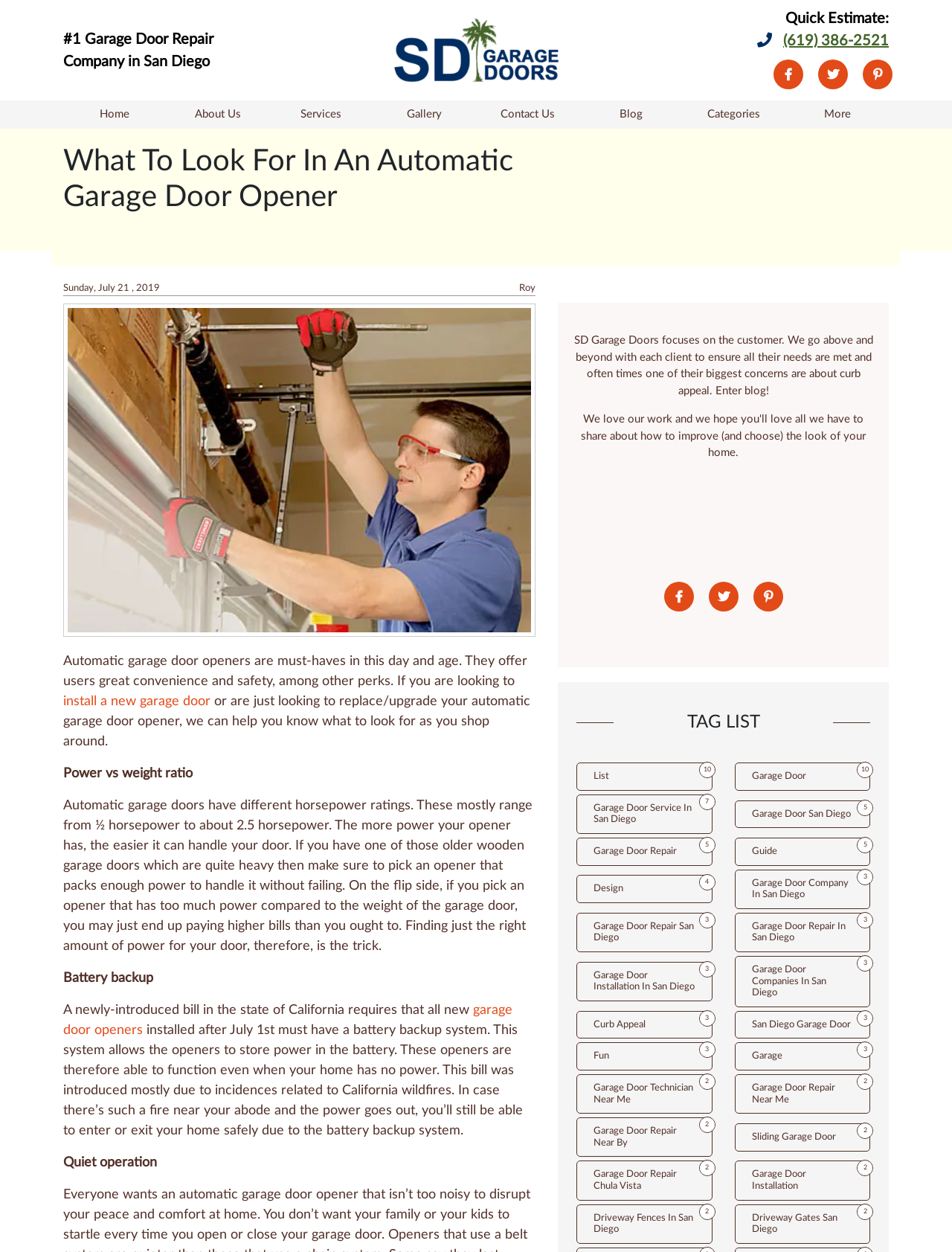Locate the headline of the webpage and generate its content.

What To Look For In An Automatic Garage Door Opener